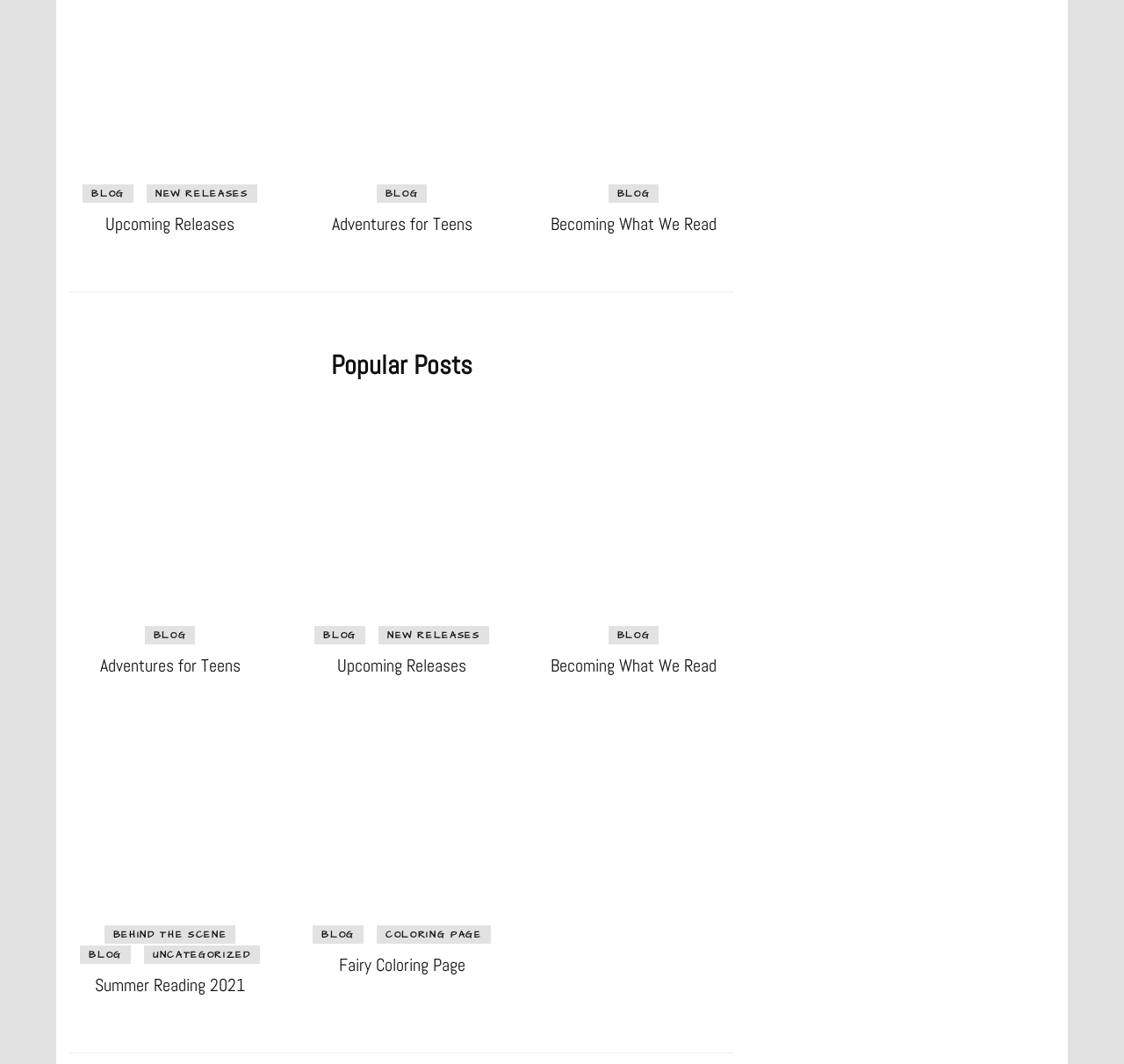Can you find the bounding box coordinates of the area I should click to execute the following instruction: "Explore 'Becoming What We Read'"?

[0.49, 0.2, 0.638, 0.221]